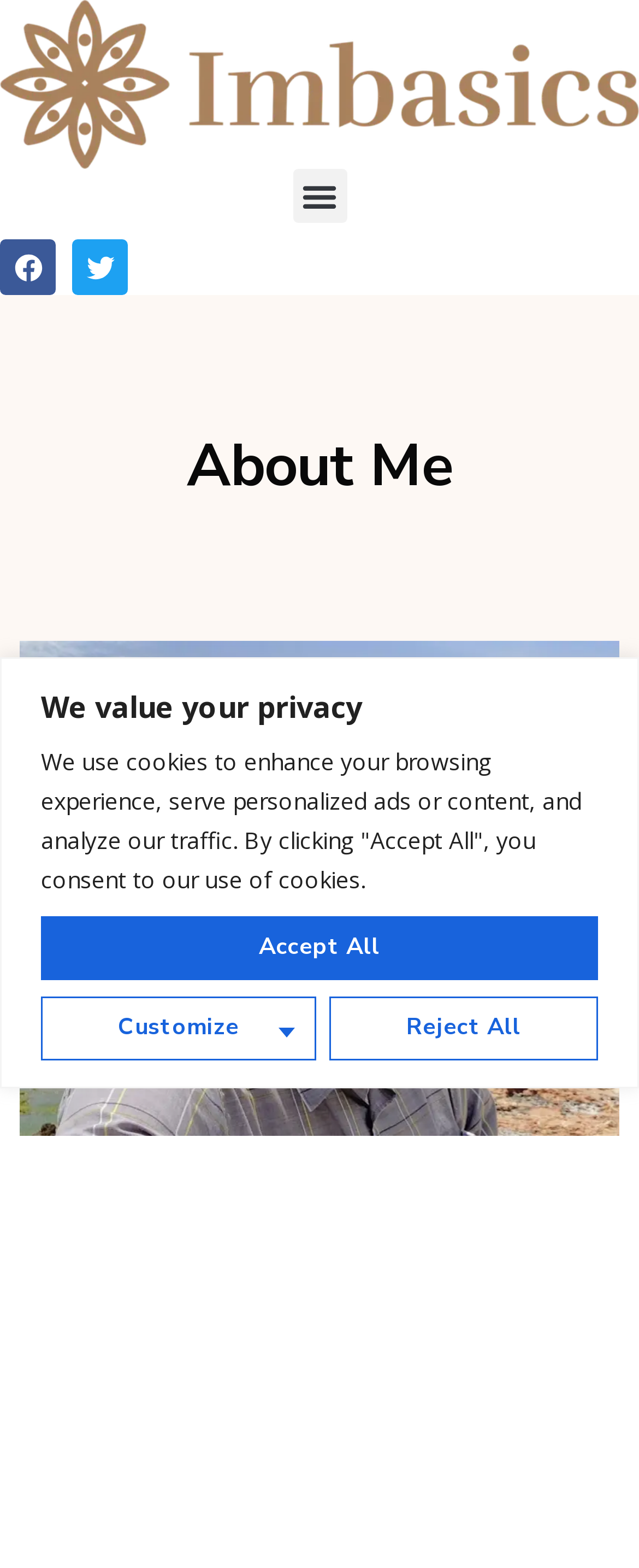Please answer the following question using a single word or phrase: 
How many buttons are present in the cookie consent section?

3